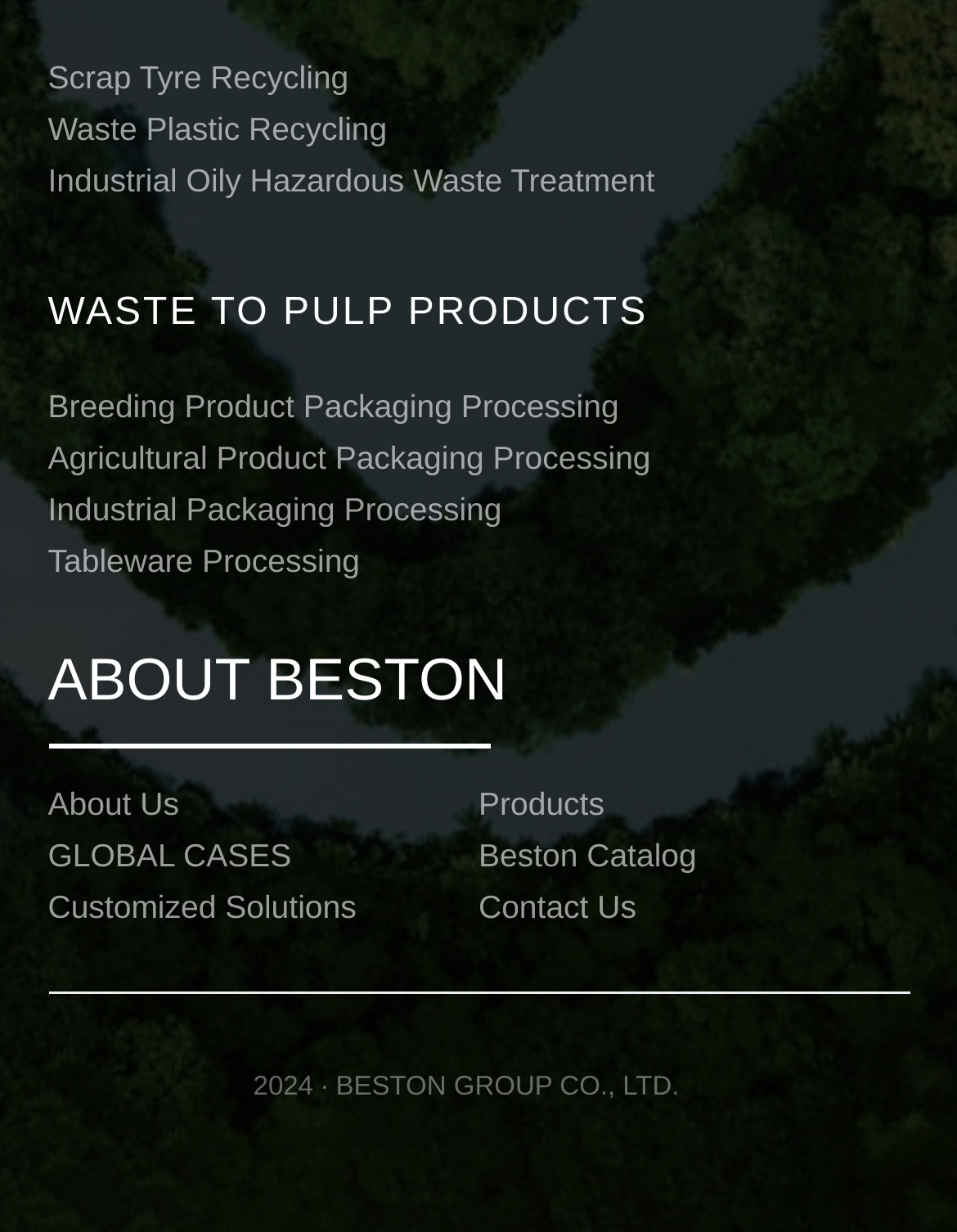Select the bounding box coordinates of the element I need to click to carry out the following instruction: "View Waste to Pulp Products".

[0.05, 0.231, 0.95, 0.287]